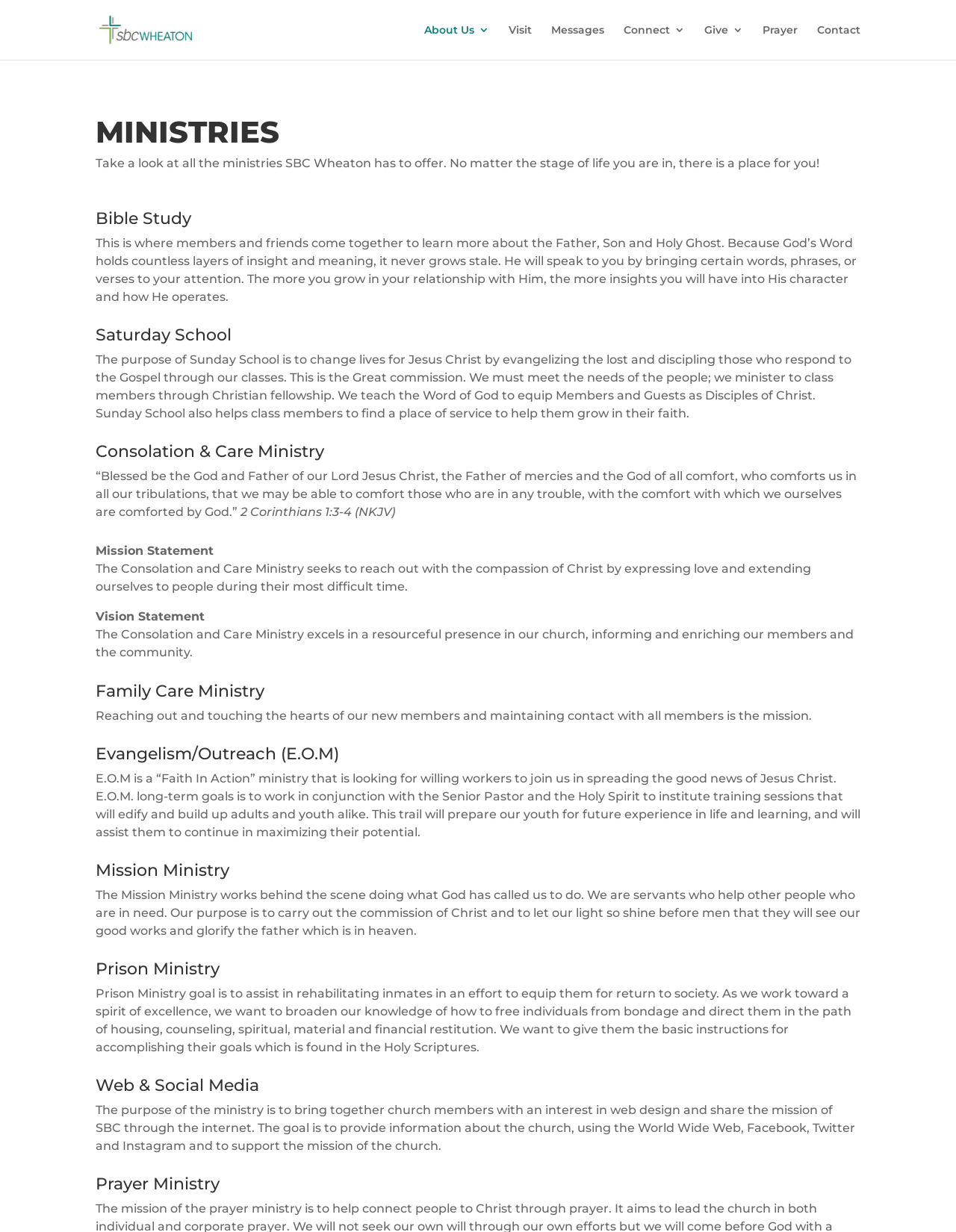Please determine the bounding box coordinates of the element's region to click in order to carry out the following instruction: "Explore the Consolation & Care Ministry". The coordinates should be four float numbers between 0 and 1, i.e., [left, top, right, bottom].

[0.1, 0.36, 0.9, 0.38]